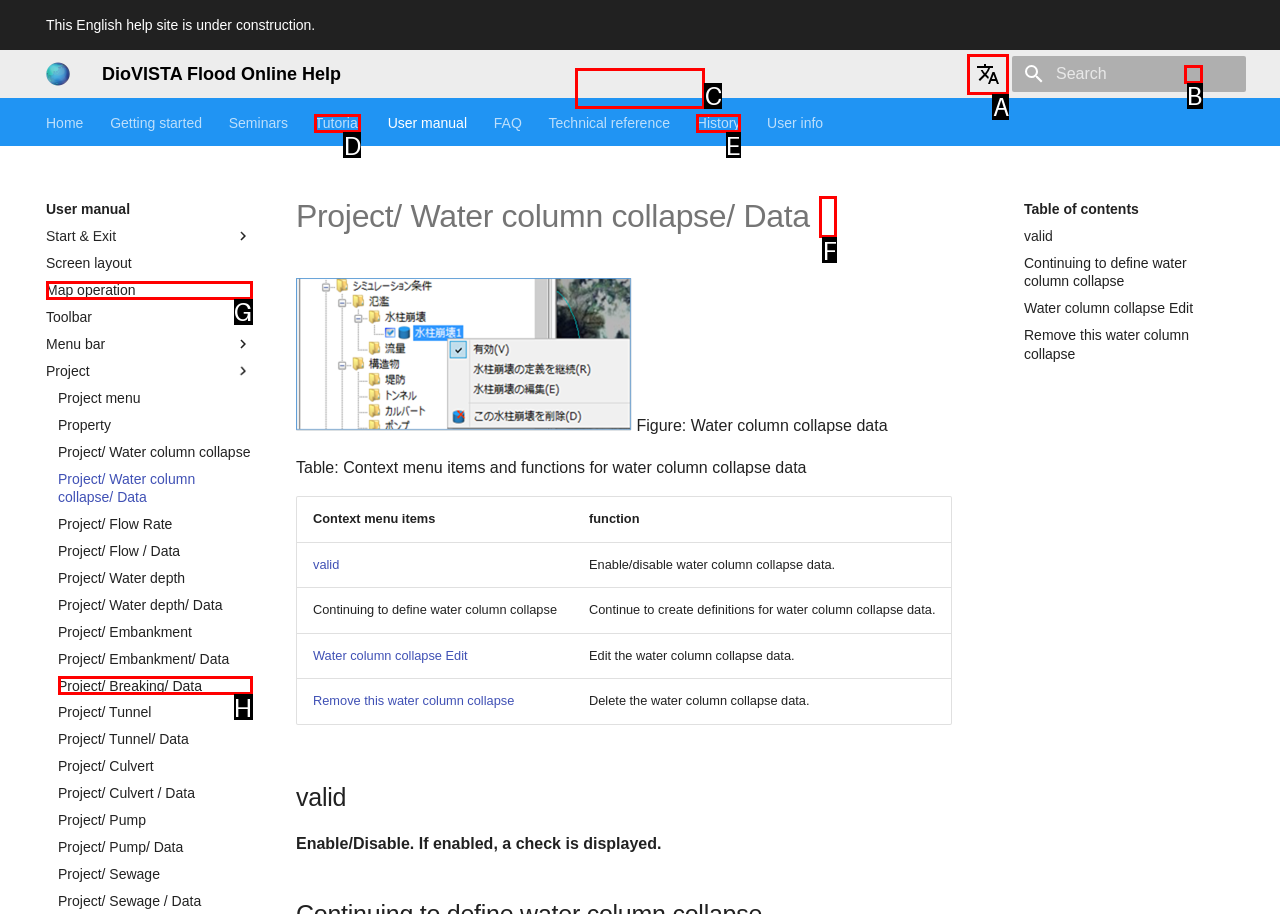Decide which letter you need to select to fulfill the task: Select language
Answer with the letter that matches the correct option directly.

A